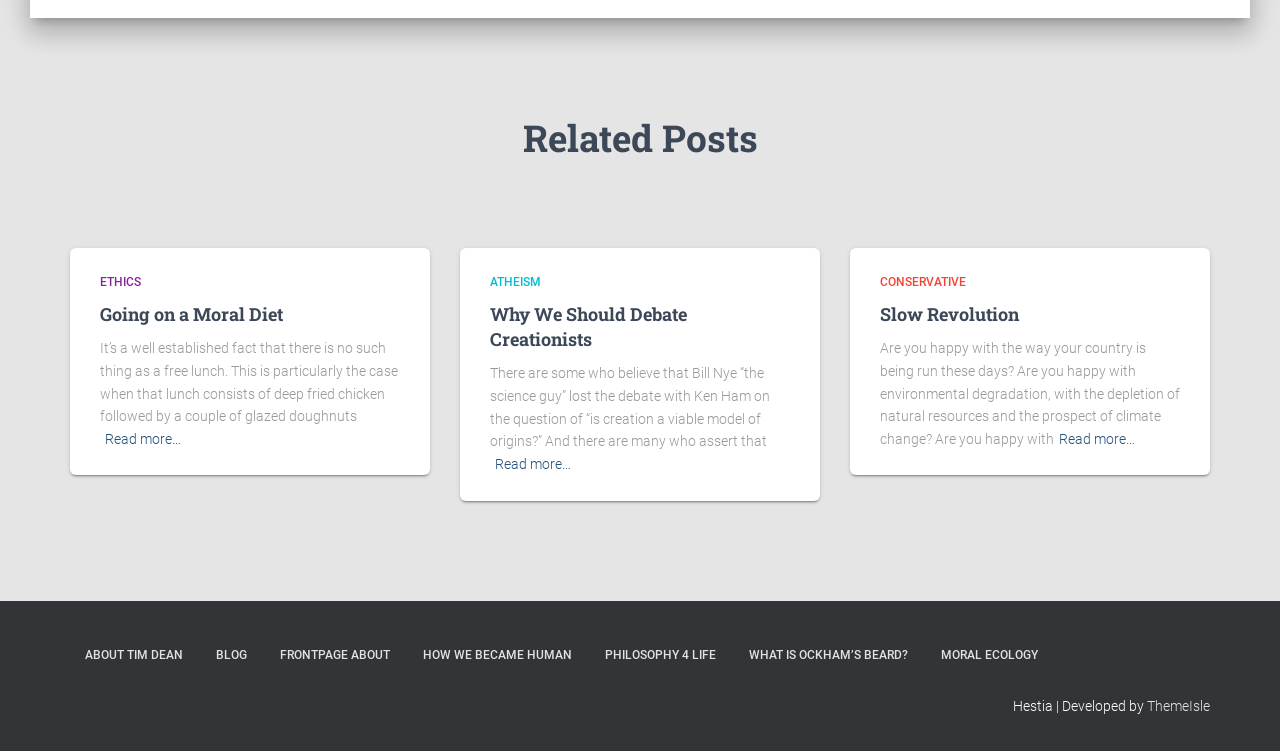Determine the bounding box coordinates for the clickable element to execute this instruction: "Learn more about 'Slow Revolution'". Provide the coordinates as four float numbers between 0 and 1, i.e., [left, top, right, bottom].

[0.688, 0.402, 0.796, 0.434]